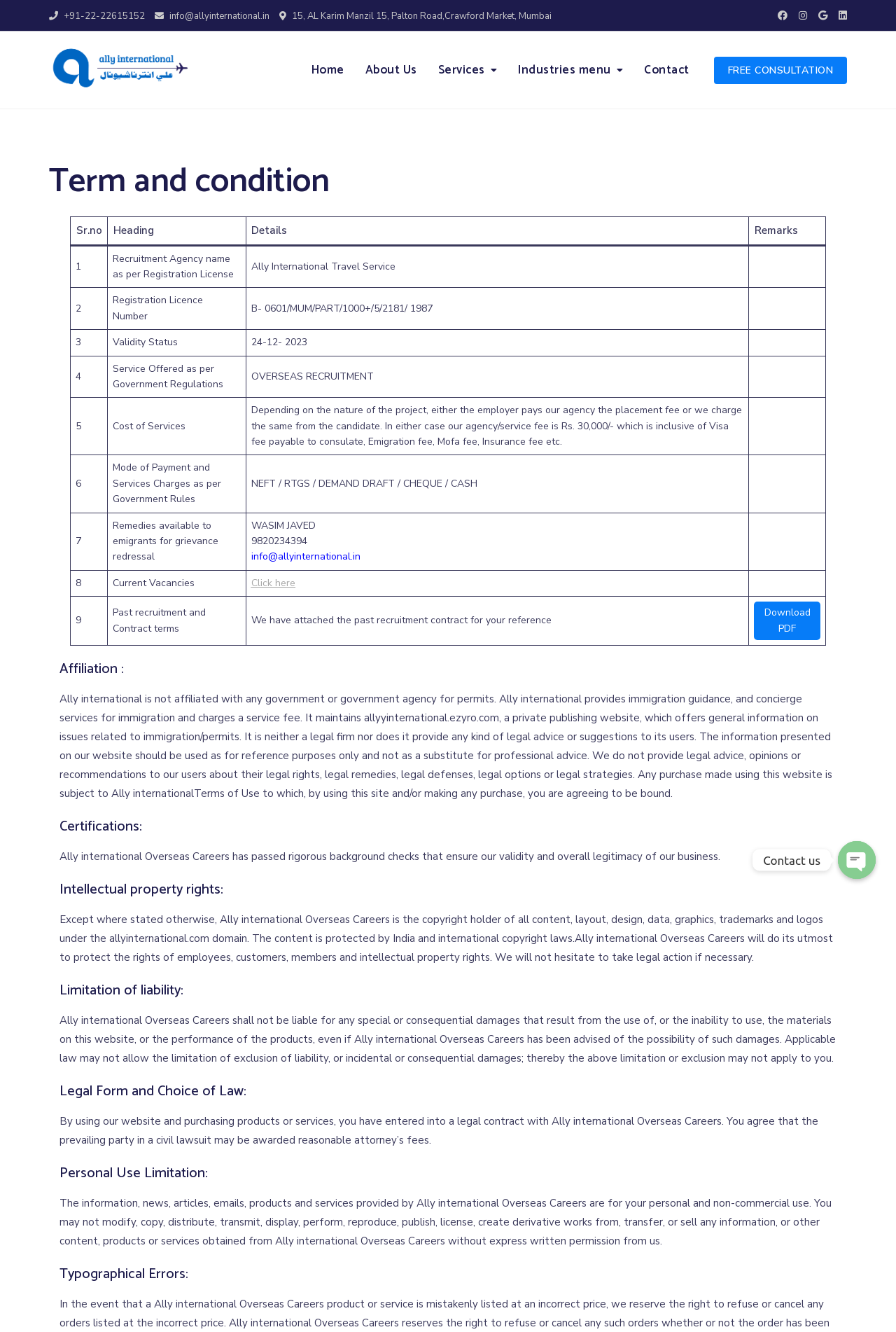What is the phone number of Ally International? Please answer the question using a single word or phrase based on the image.

+91-22-22615152